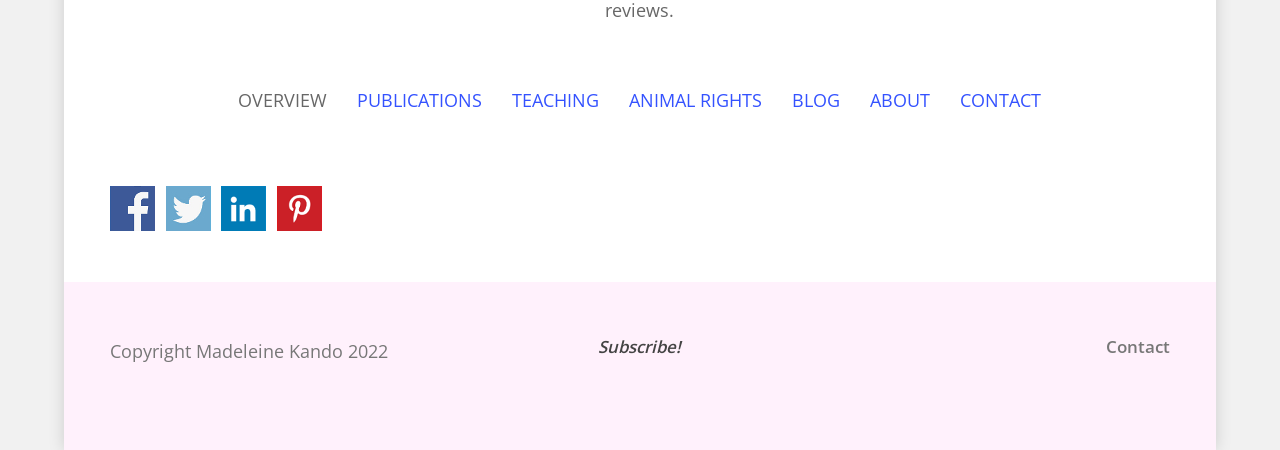Please locate the bounding box coordinates for the element that should be clicked to achieve the following instruction: "Subscribe to the newsletter". Ensure the coordinates are given as four float numbers between 0 and 1, i.e., [left, top, right, bottom].

[0.368, 0.748, 0.632, 0.792]